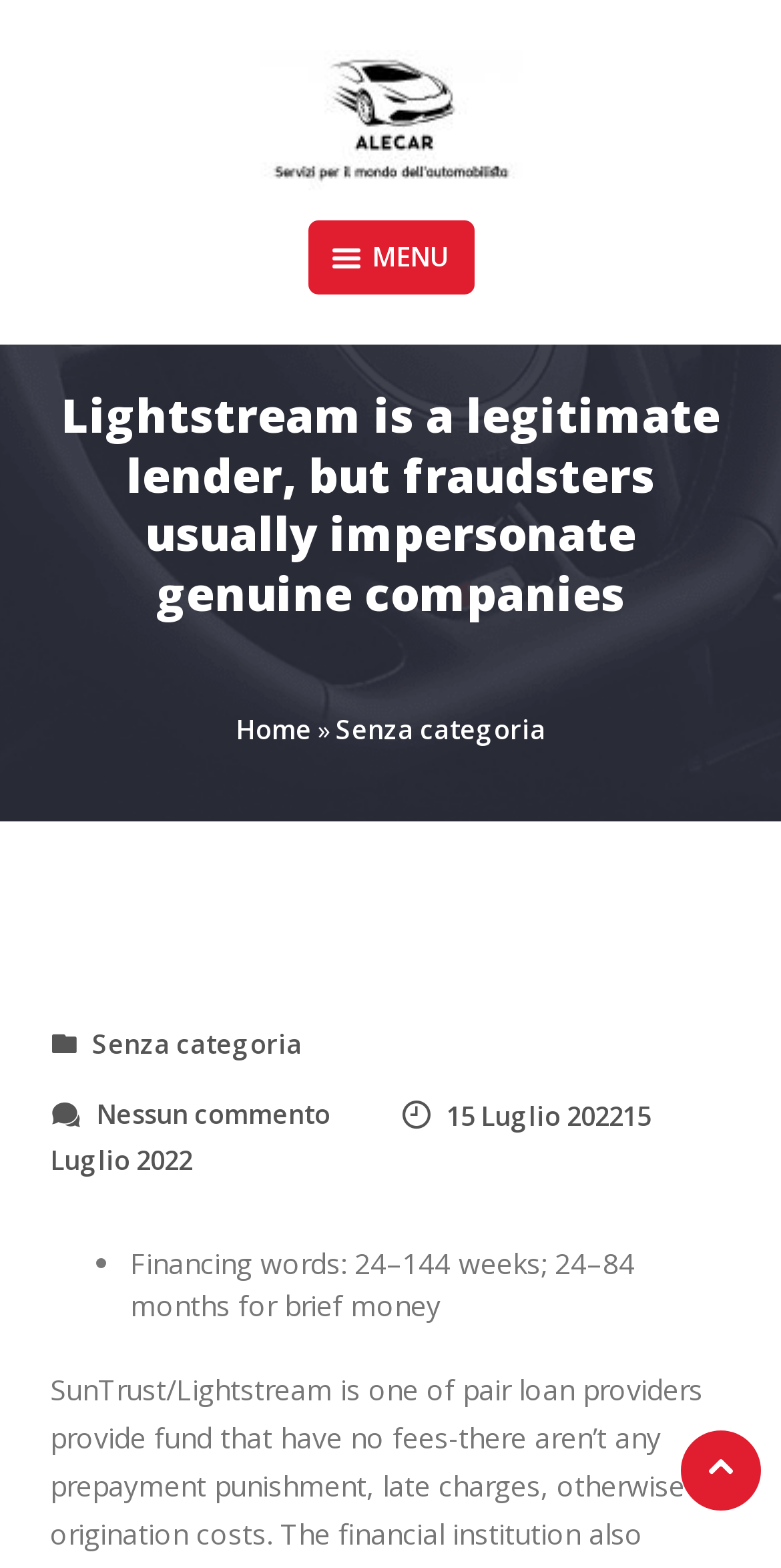Reply to the question below using a single word or brief phrase:
How many links are there in the breadcrumbs navigation?

3